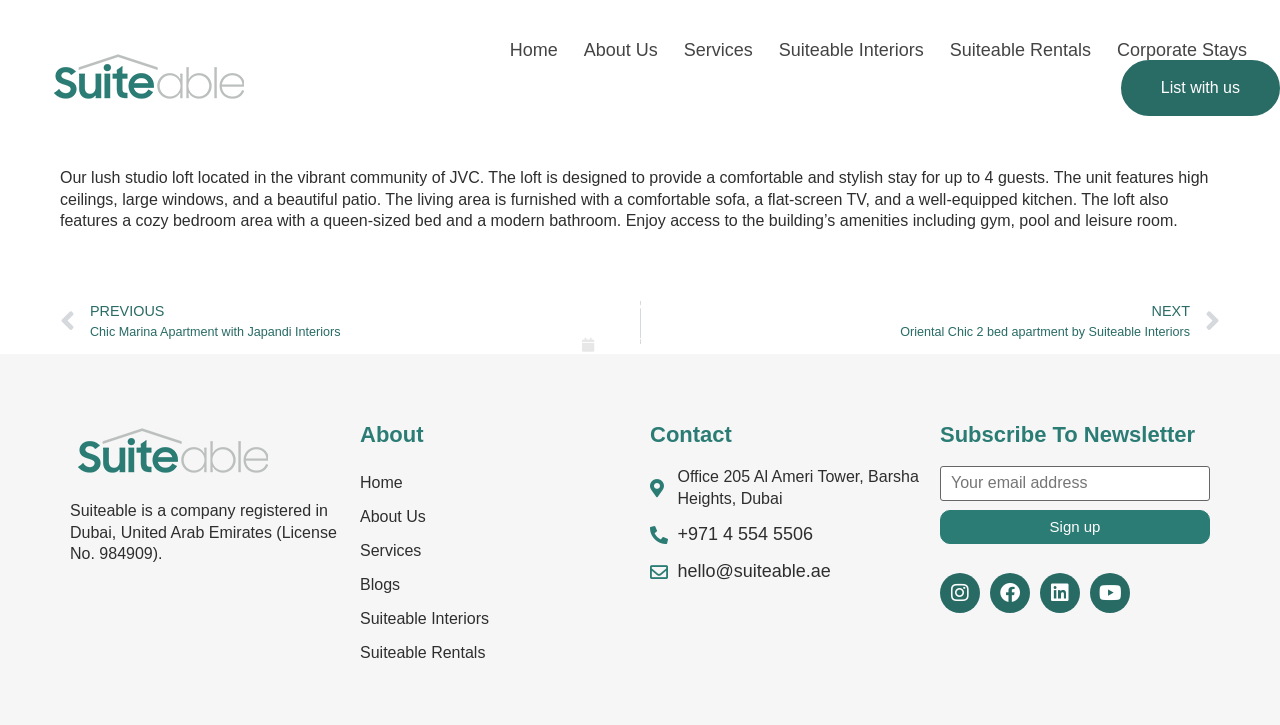Identify the bounding box coordinates of the clickable region necessary to fulfill the following instruction: "View the details of the Lush Loft". The bounding box coordinates should be four float numbers between 0 and 1, i.e., [left, top, right, bottom].

[0.047, 0.233, 0.944, 0.316]